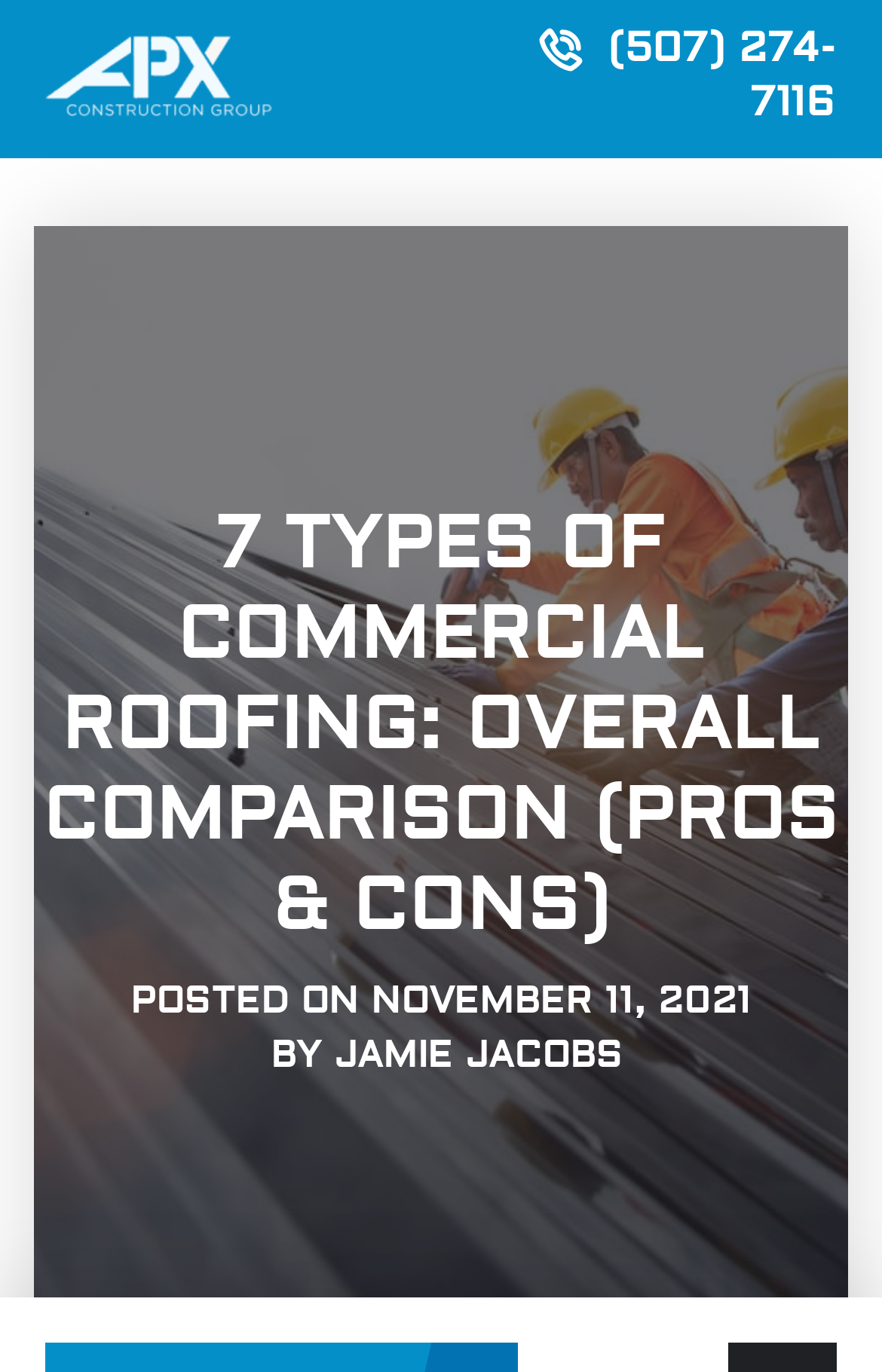What is the date of the post?
Refer to the image and give a detailed answer to the question.

I found the date by looking at the static text element 'POSTED ON NOVEMBER 11, 2021 BY JAMIE JACOBS' which provides the date of the post.